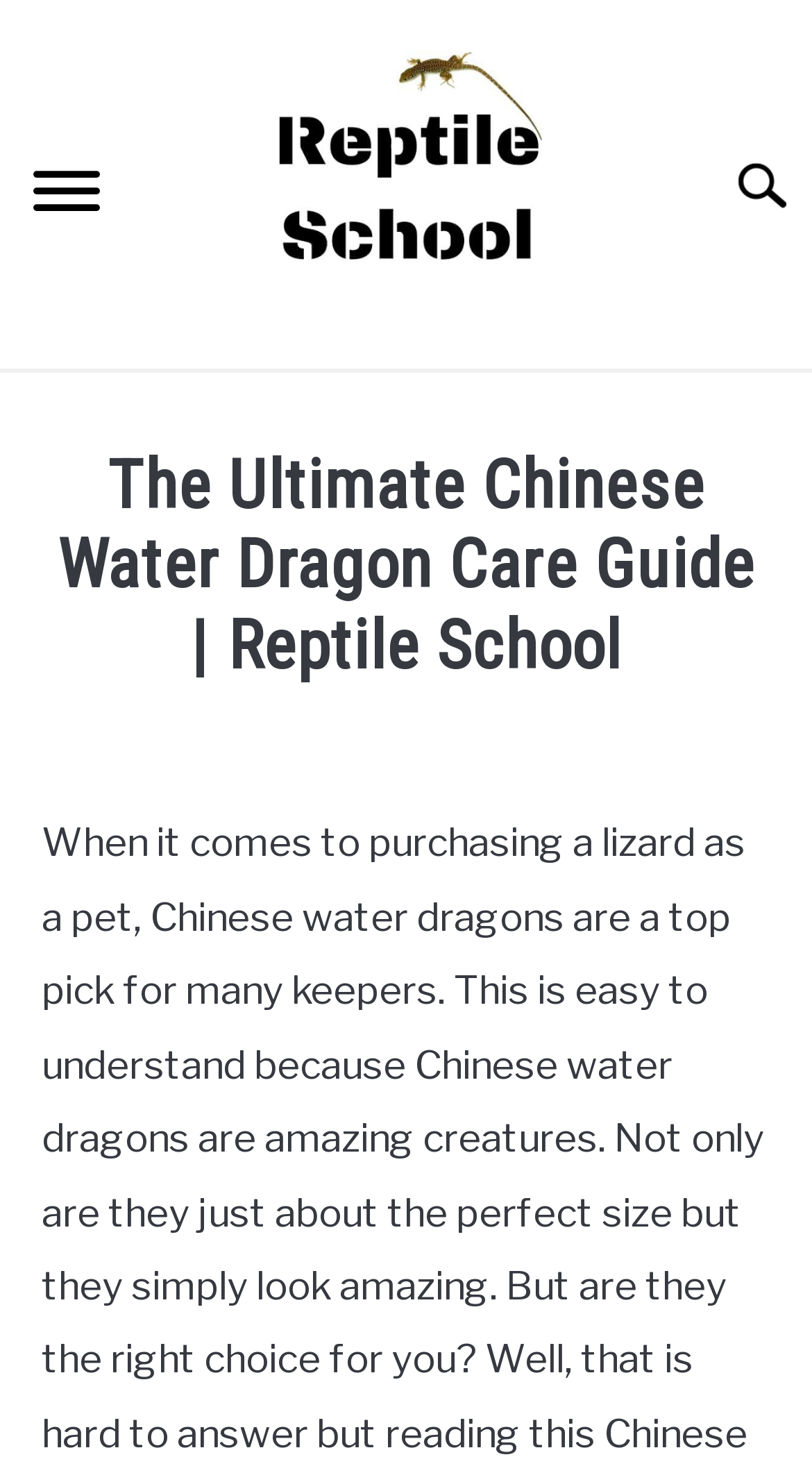Identify the text that serves as the heading for the webpage and generate it.

The Ultimate Chinese Water Dragon Care Guide | Reptile School